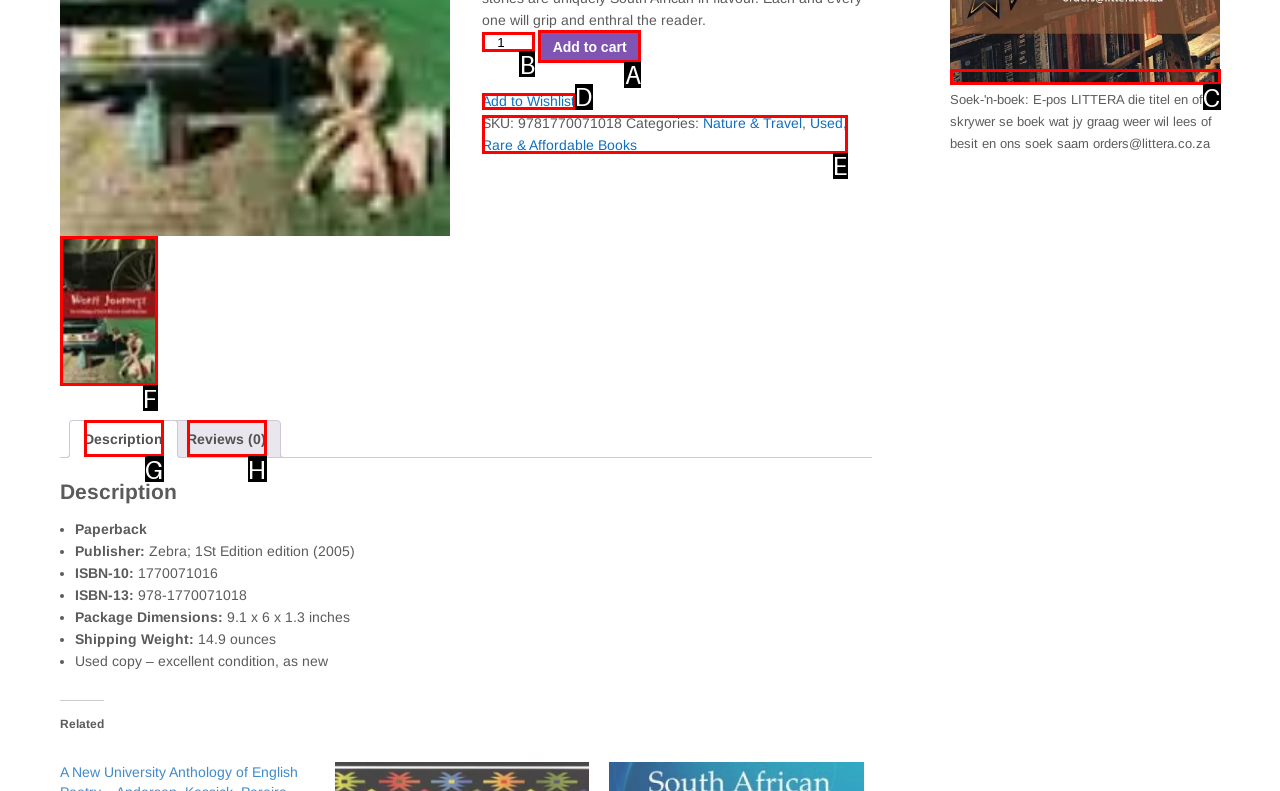Find the HTML element that matches the description provided: Description
Answer using the corresponding option letter.

G